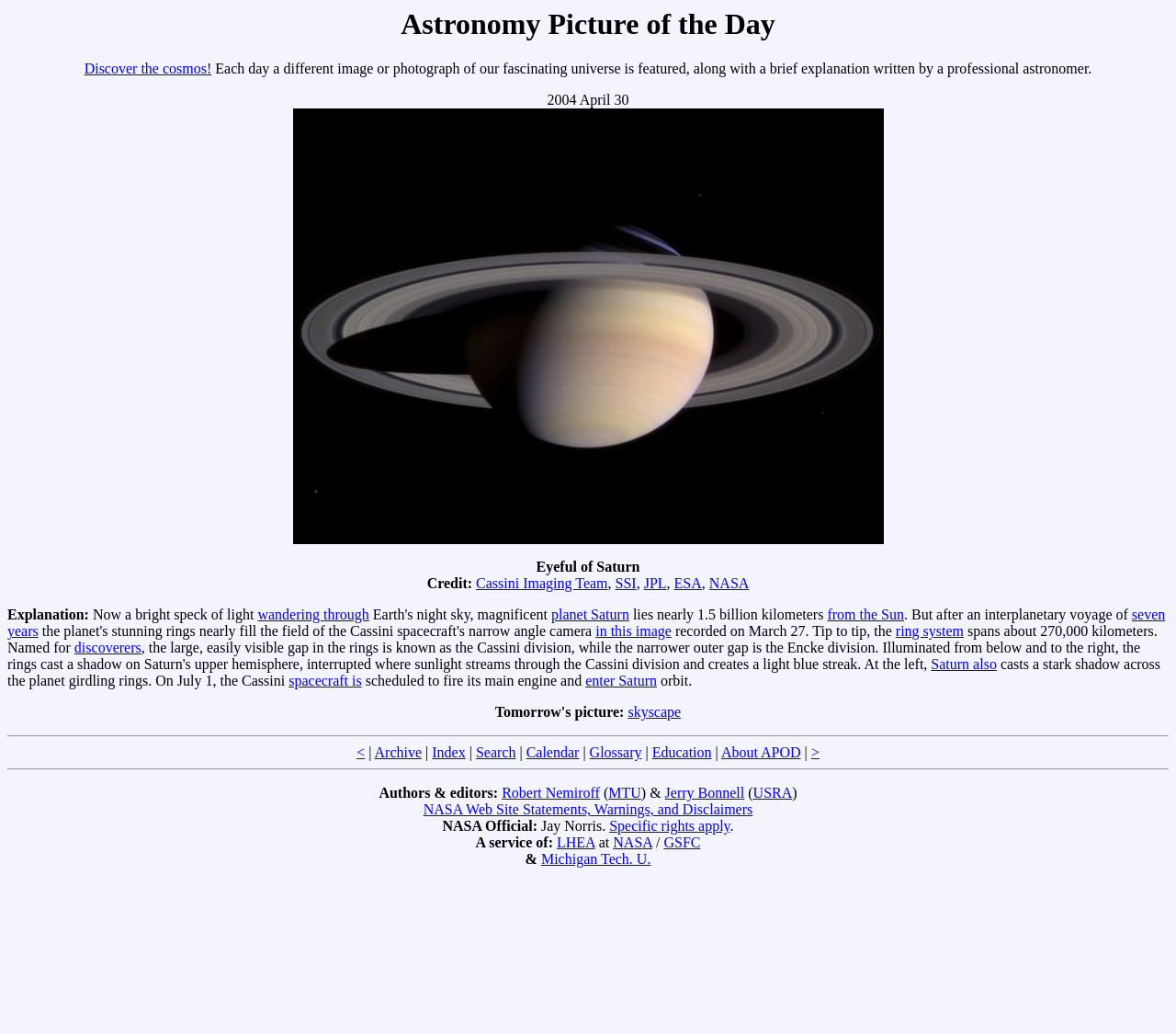Extract the main title from the webpage.

Astronomy Picture of the Day